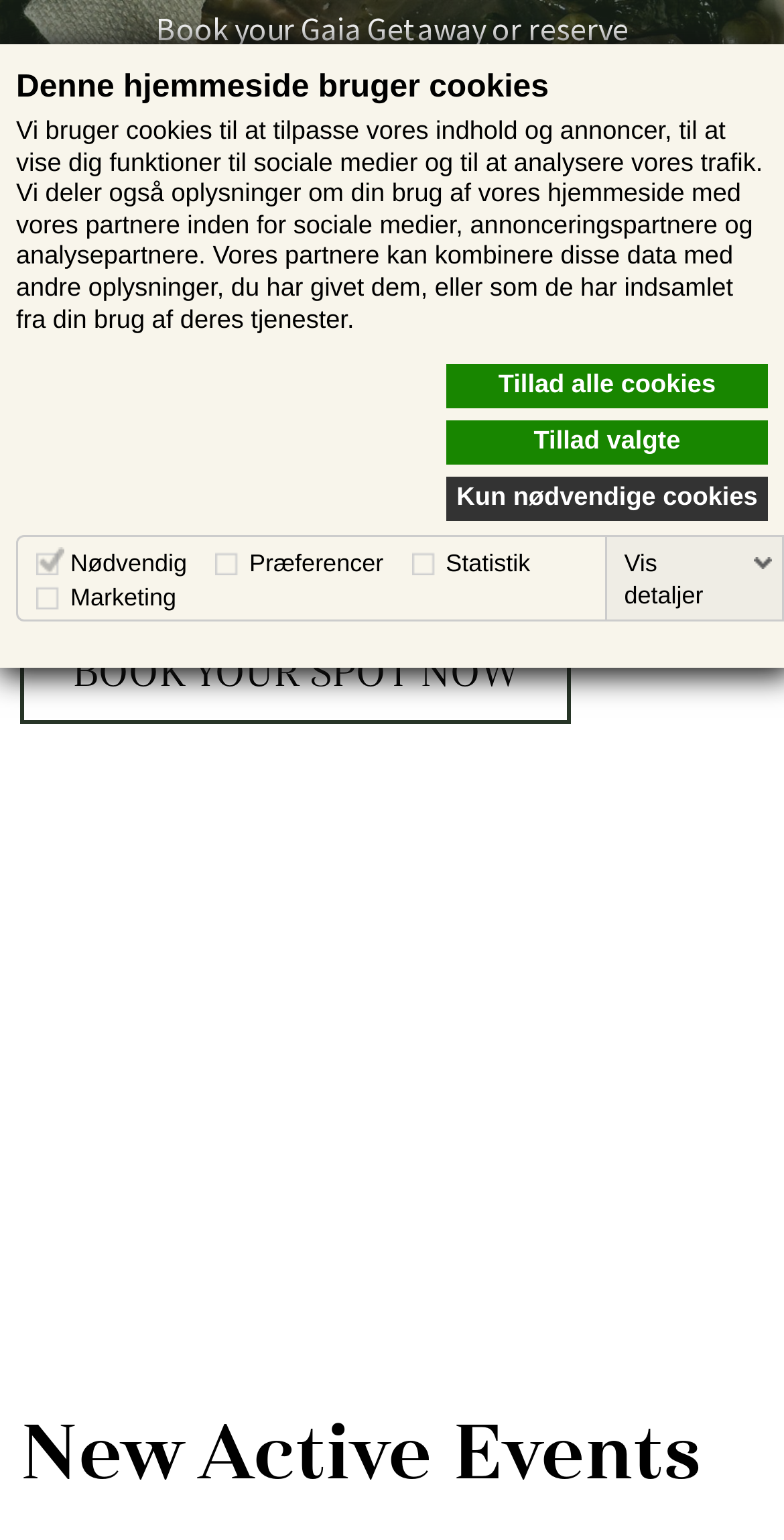Please find the bounding box coordinates in the format (top-left x, top-left y, bottom-right x, bottom-right y) for the given element description. Ensure the coordinates are floating point numbers between 0 and 1. Description: parent_node: Præferencer

[0.274, 0.354, 0.308, 0.371]